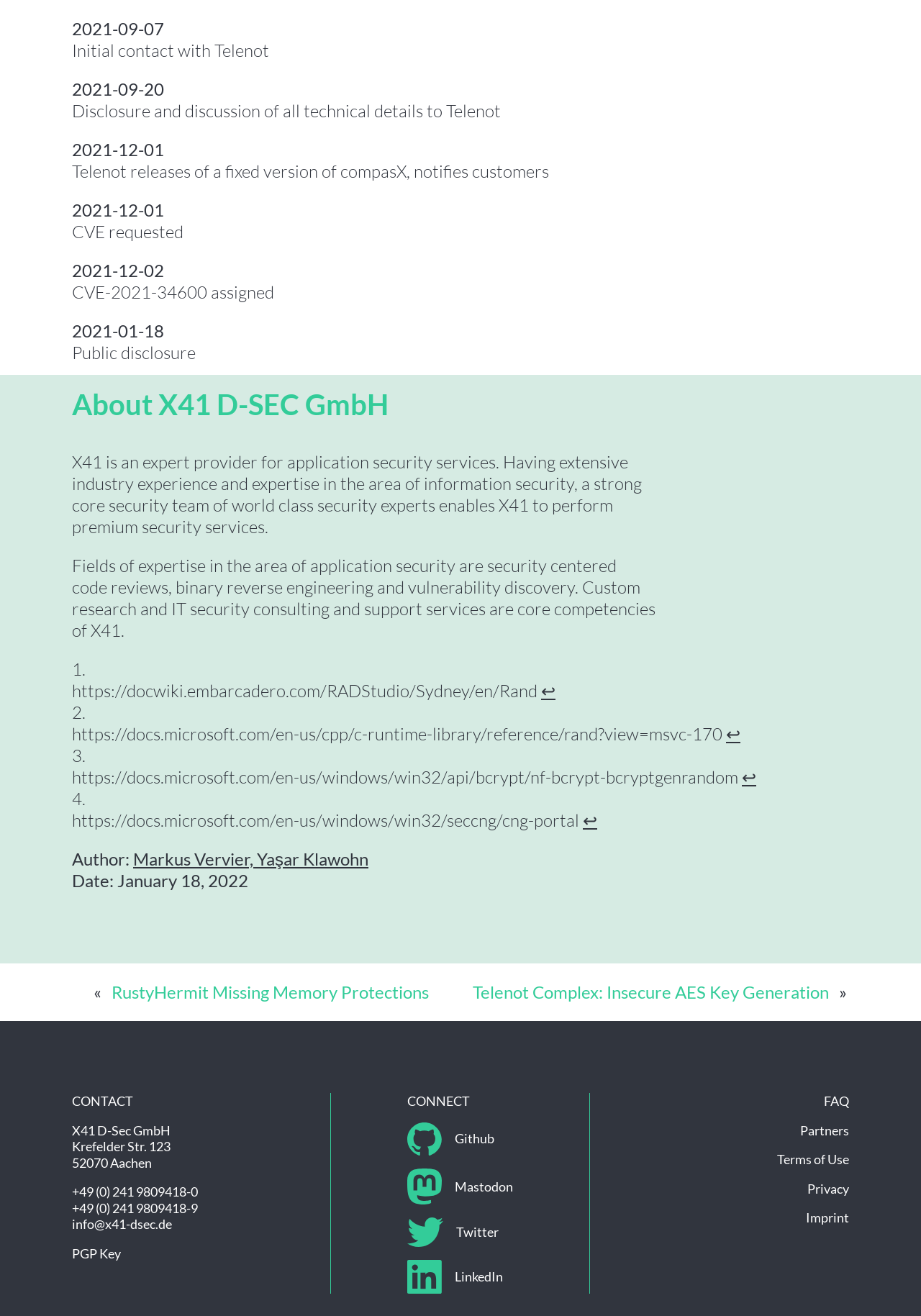What is the date of the article?
Please respond to the question with as much detail as possible.

The date of the article can be found at the bottom of the webpage, below the authors' names.